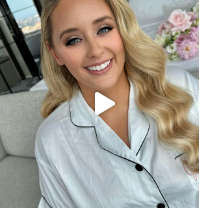By analyzing the image, answer the following question with a detailed response: Is the environment bright?

The caption describes the environment as 'bright', which suggests that the lighting in the room is sufficient and not dim.